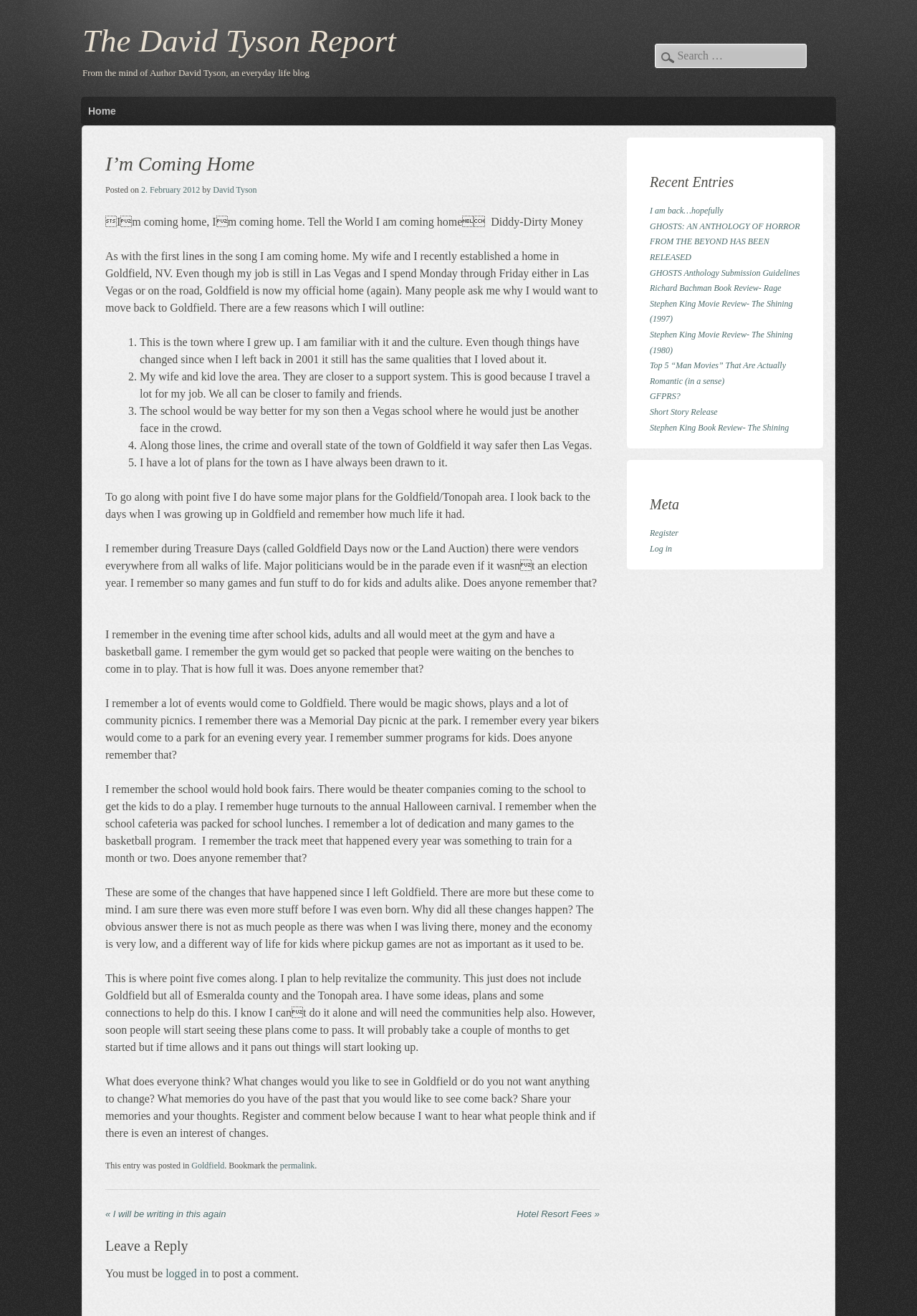Using the description: "Instagram", identify the bounding box of the corresponding UI element in the screenshot.

None